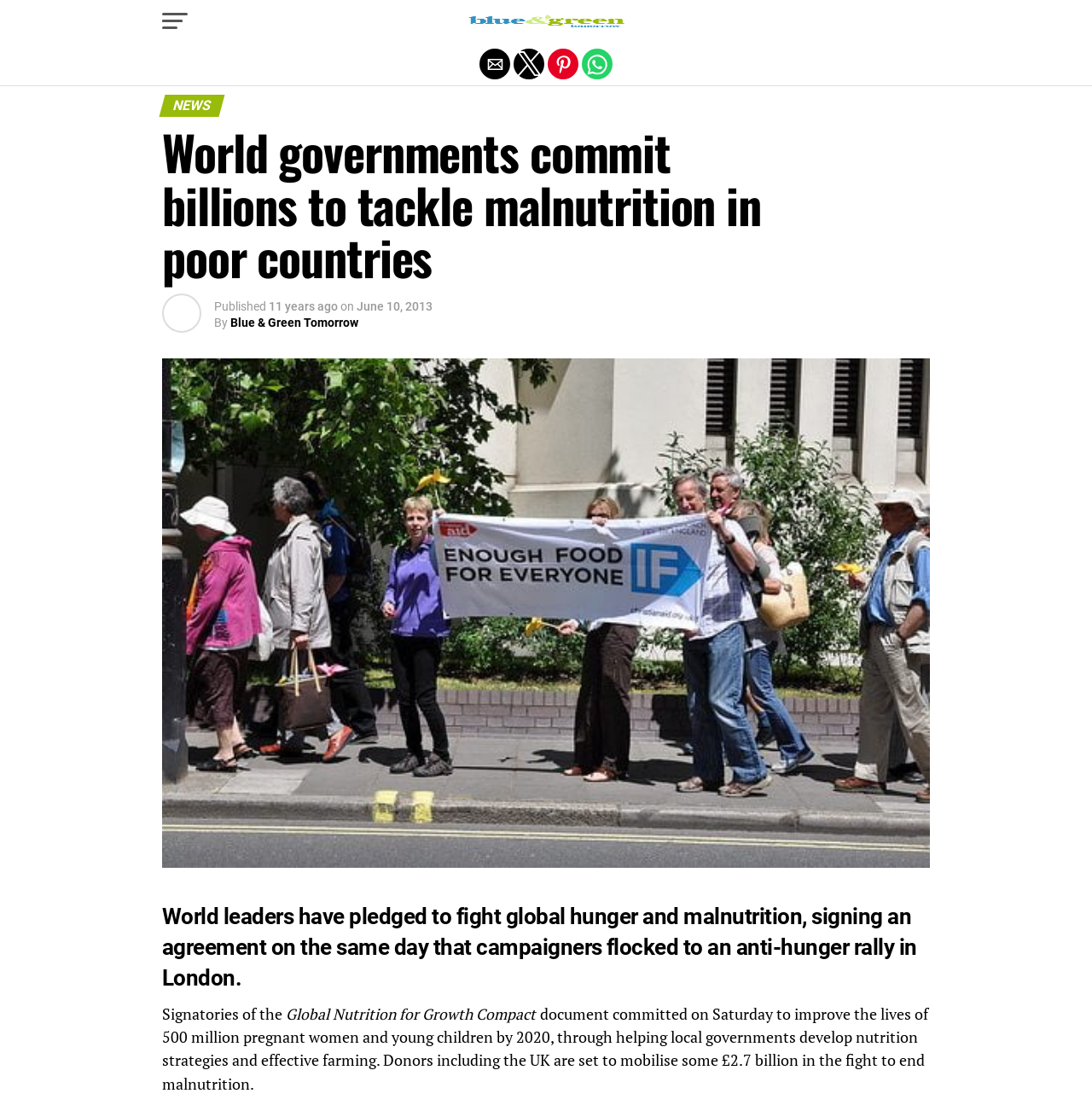What is the date of the news article?
Provide an in-depth and detailed explanation in response to the question.

The date of the news article can be found in the paragraph that states 'Published 11 years ago' and 'June 10, 2013', which indicates that the article was published on June 10, 2013.